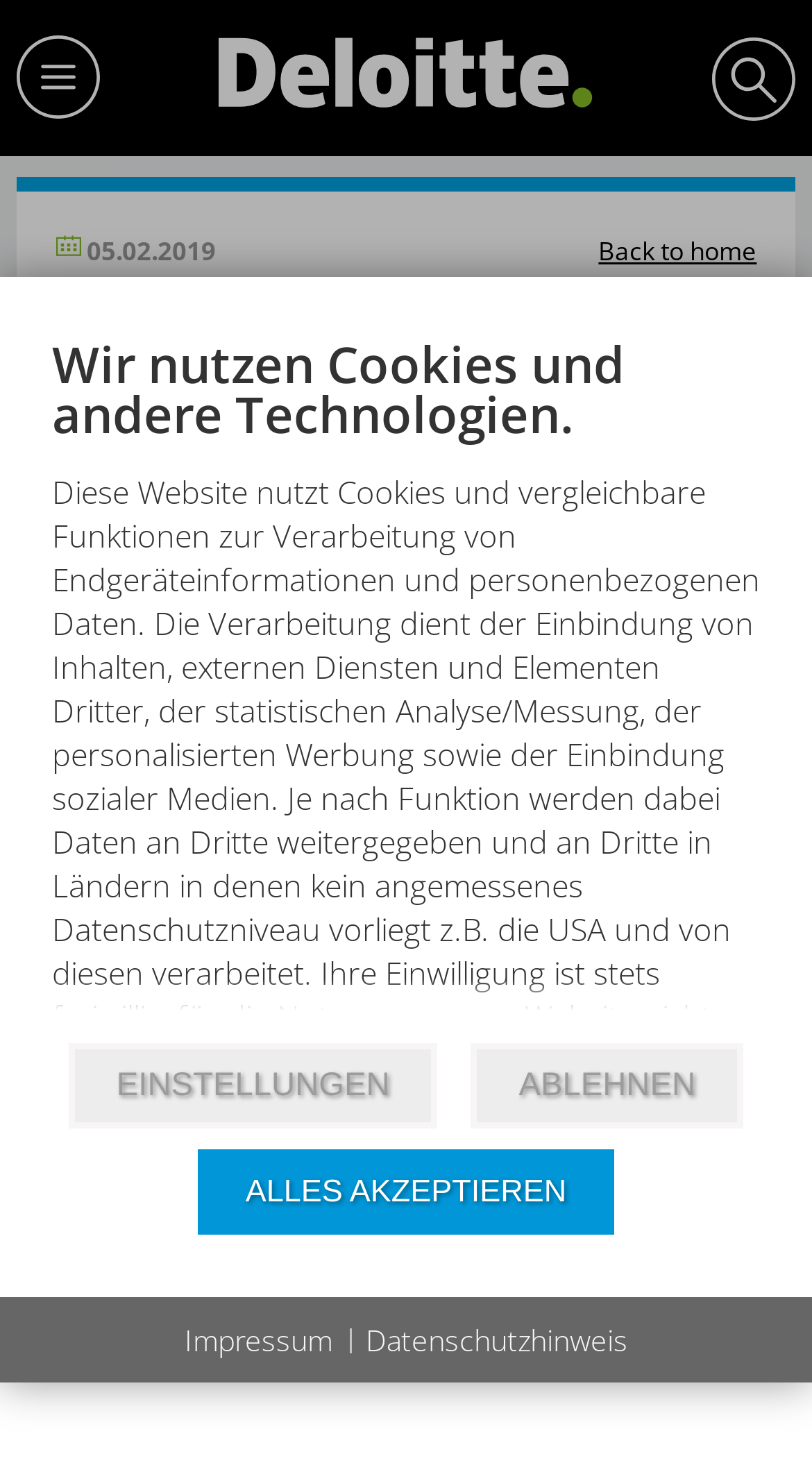What is the purpose of the website?
Look at the image and provide a detailed response to the question.

I inferred the purpose of the website by understanding the context of the webpage, which appears to be a news article about German tax and legal news, and considering the meta description that mentions delivering news for inbound investors into Germany.